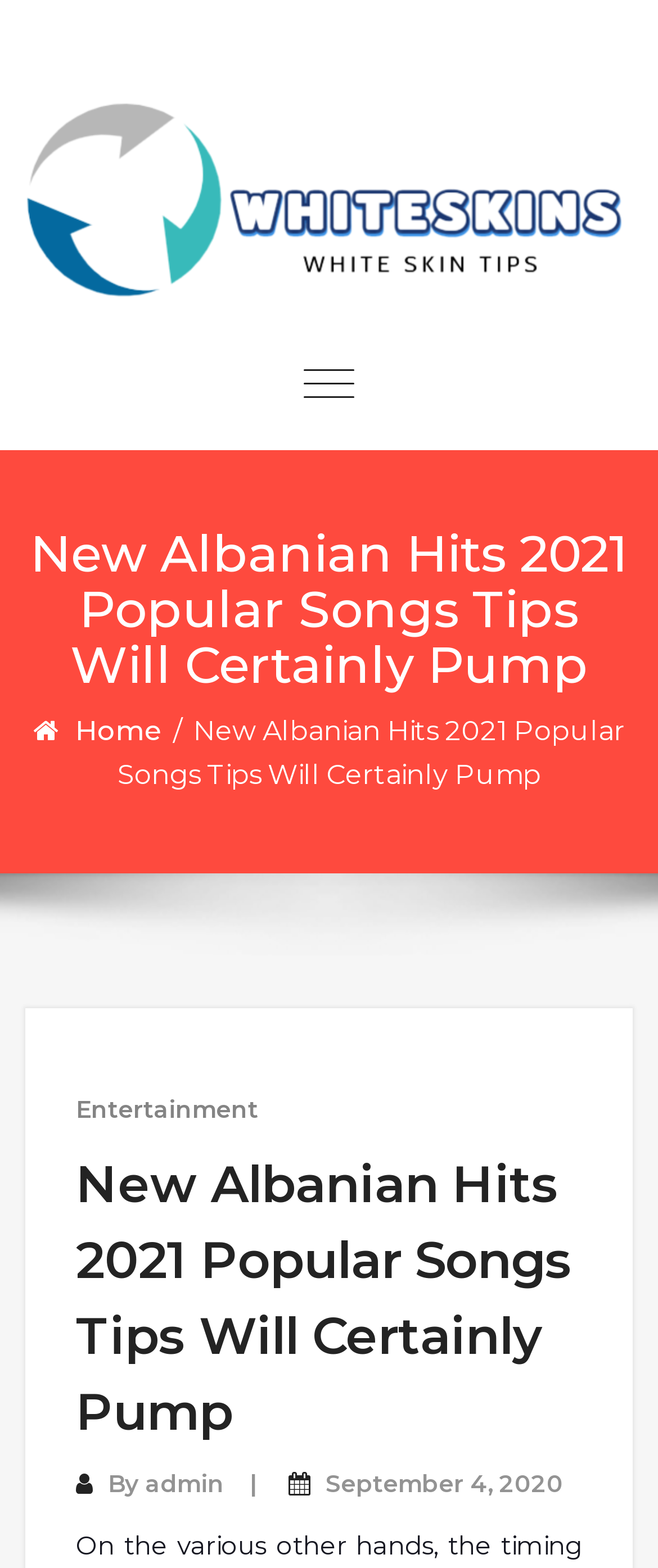Use a single word or phrase to answer the question: 
Who is the author of the article?

admin